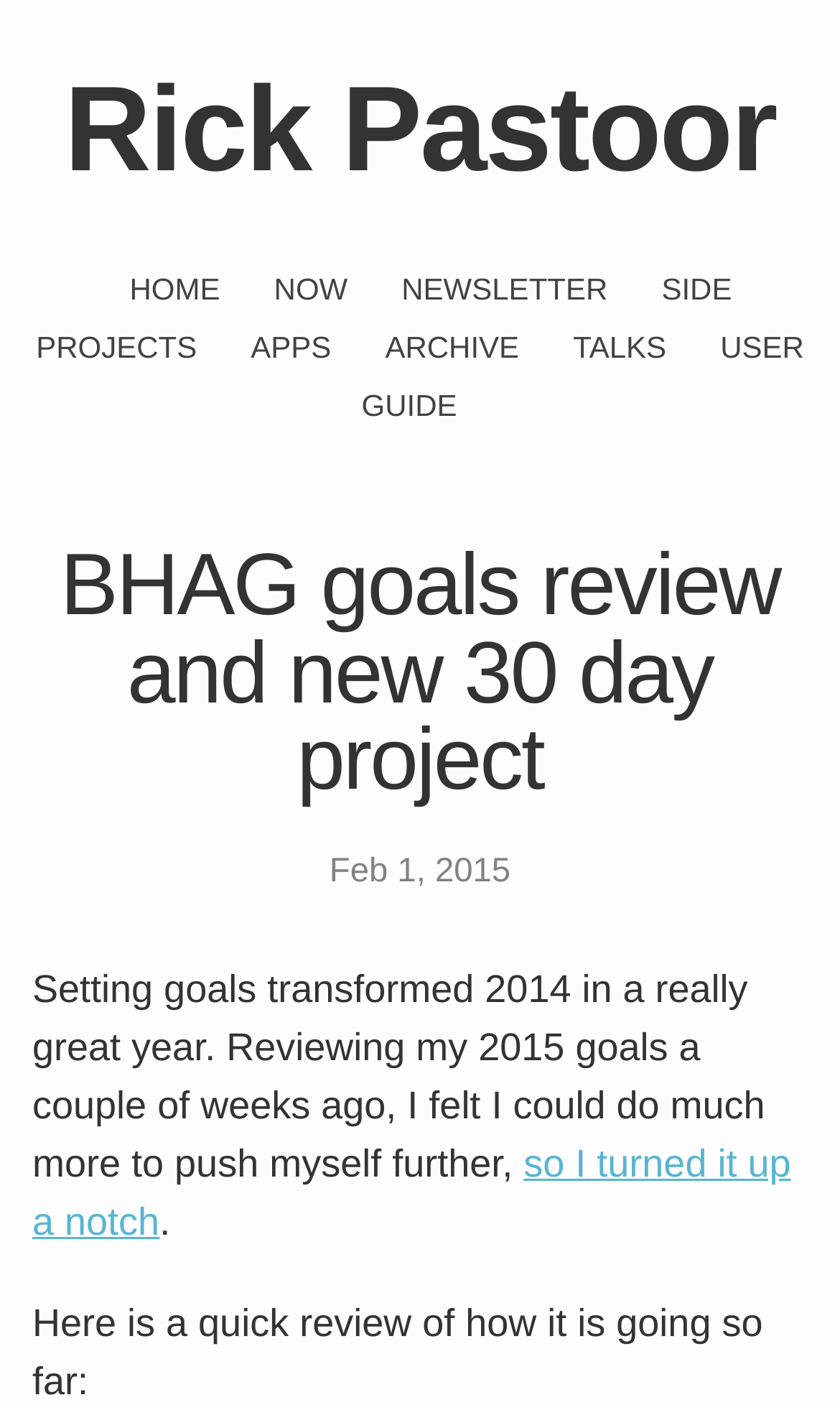What is the date of the blog post?
Please answer the question with as much detail and depth as you can.

The date of the blog post is mentioned in the time element, which is 'Feb 1, 2015'. This element is located below the heading element and above the main content of the blog post.